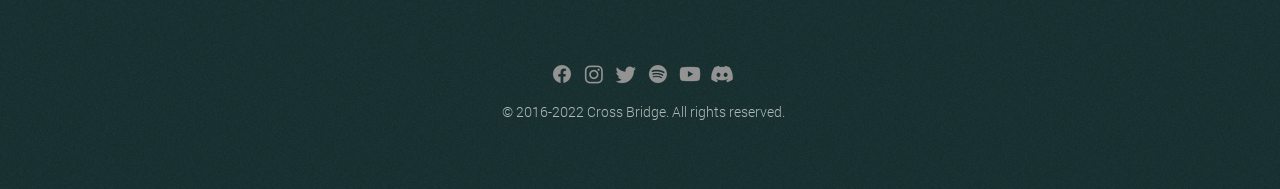What is the position of the social media links?
Please look at the screenshot and answer in one word or a short phrase.

Top